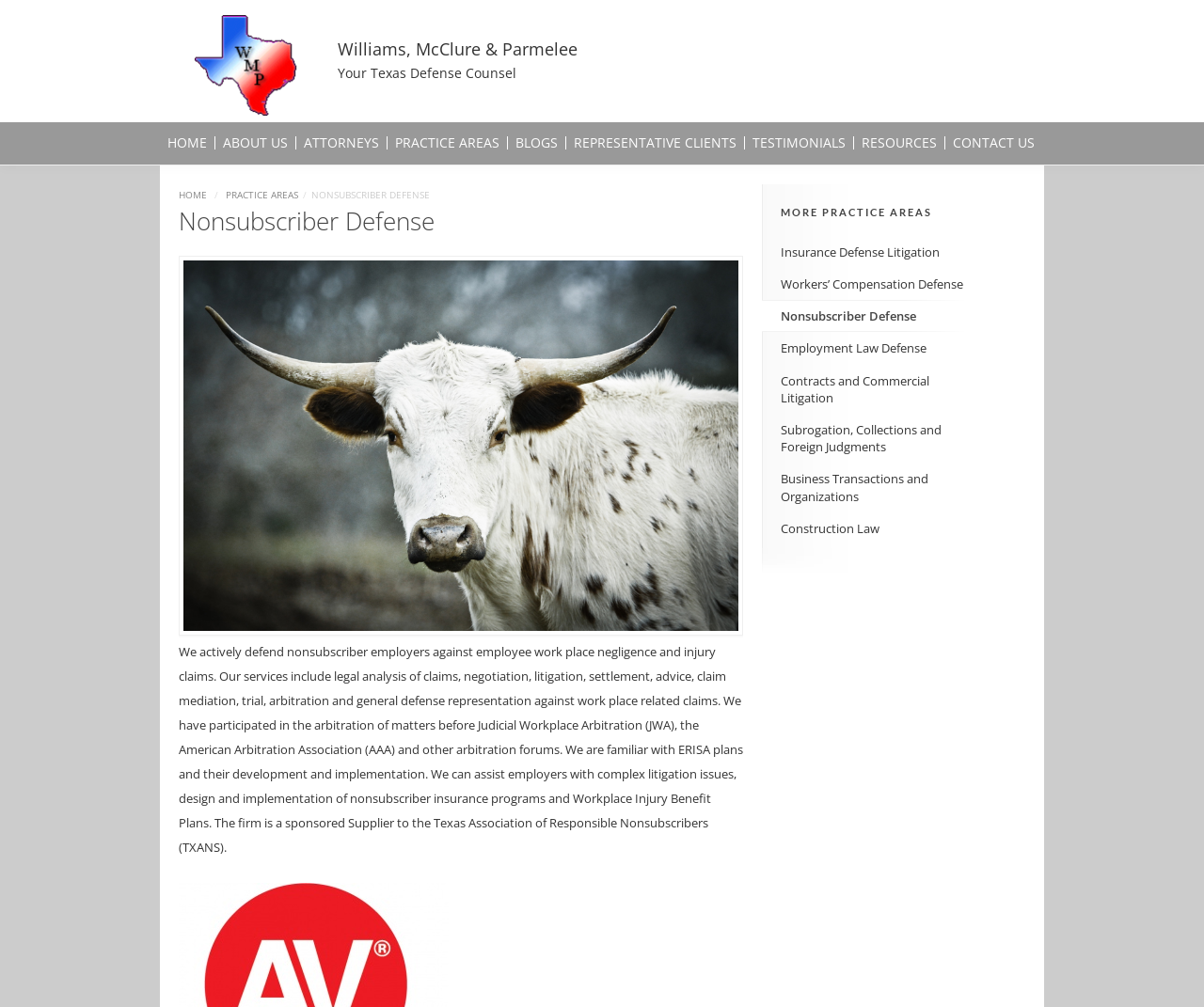What is the name of the arbitration forum mentioned on the webpage?
Answer the question with a single word or phrase, referring to the image.

Judicial Workplace Arbitration (JWA)